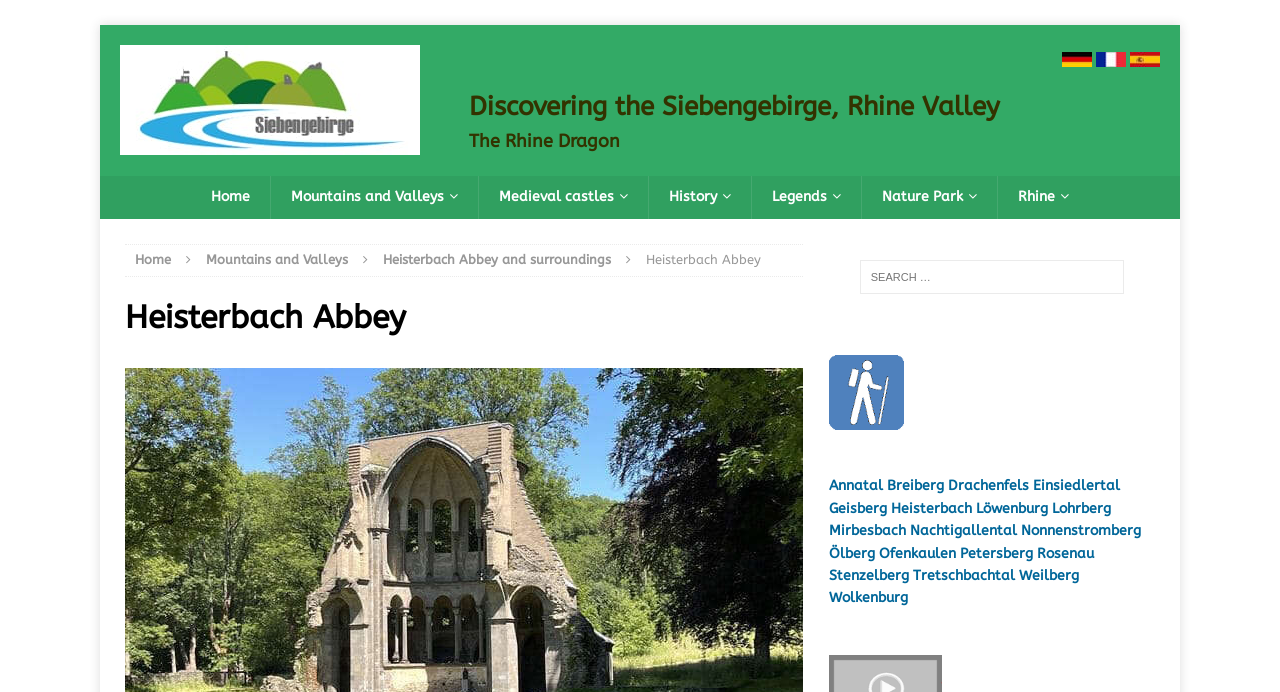Please identify the bounding box coordinates of the area that needs to be clicked to follow this instruction: "Click the logo".

[0.094, 0.195, 0.328, 0.219]